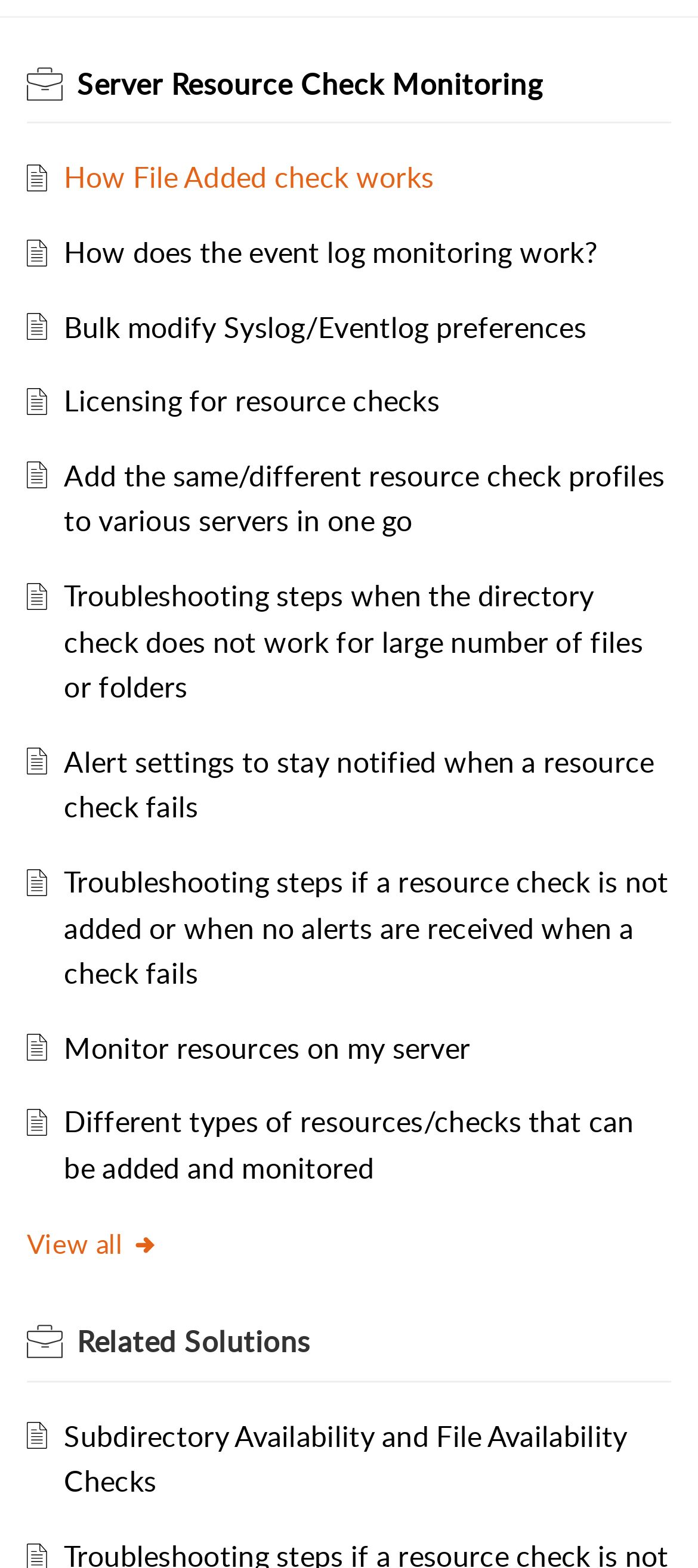Pinpoint the bounding box coordinates for the area that should be clicked to perform the following instruction: "Monitor resources on my server".

[0.092, 0.656, 0.674, 0.681]